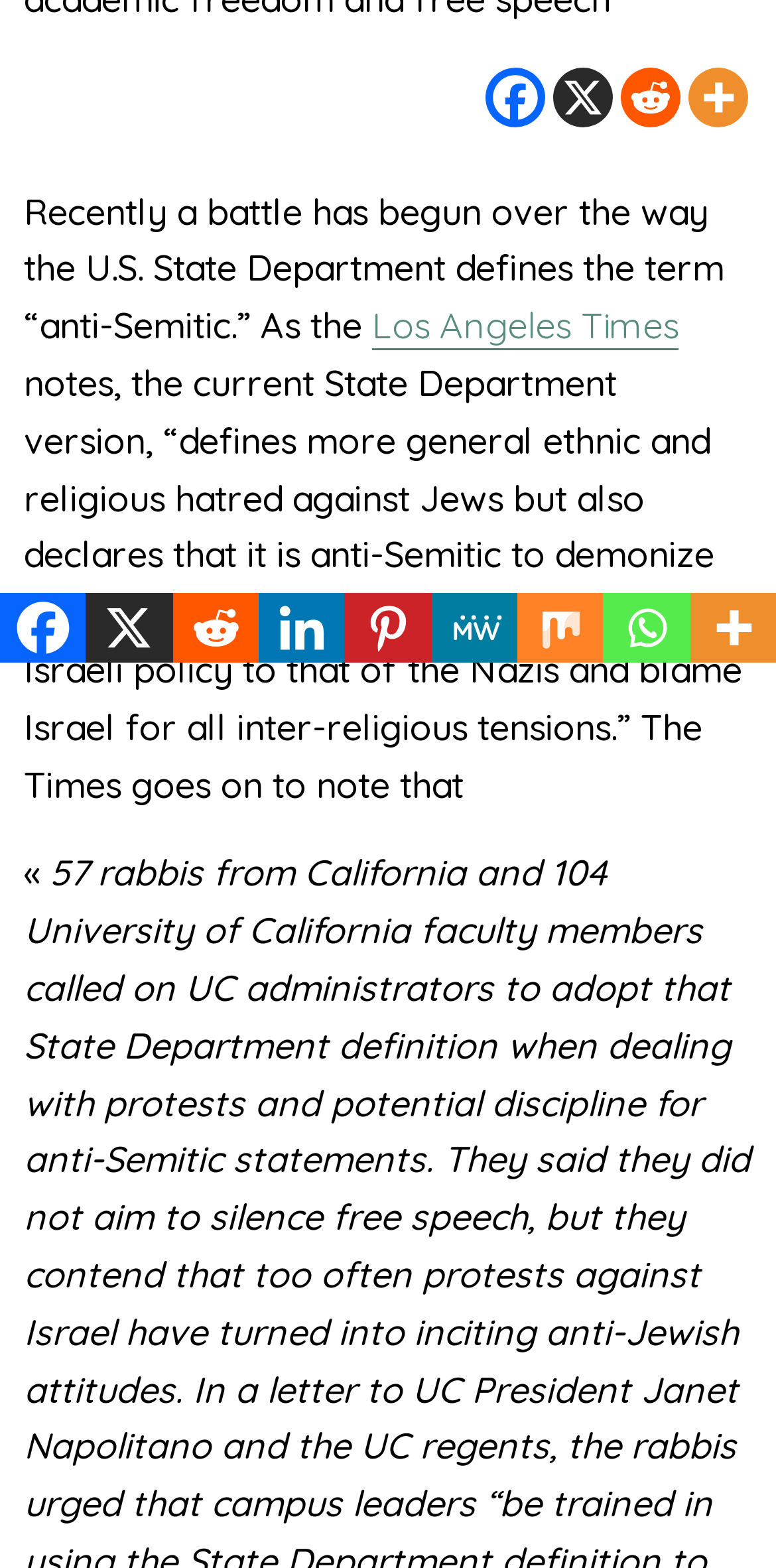Bounding box coordinates are specified in the format (top-left x, top-left y, bottom-right x, bottom-right y). All values are floating point numbers bounded between 0 and 1. Please provide the bounding box coordinate of the region this sentence describes: title="More"

[0.889, 0.378, 1.0, 0.423]